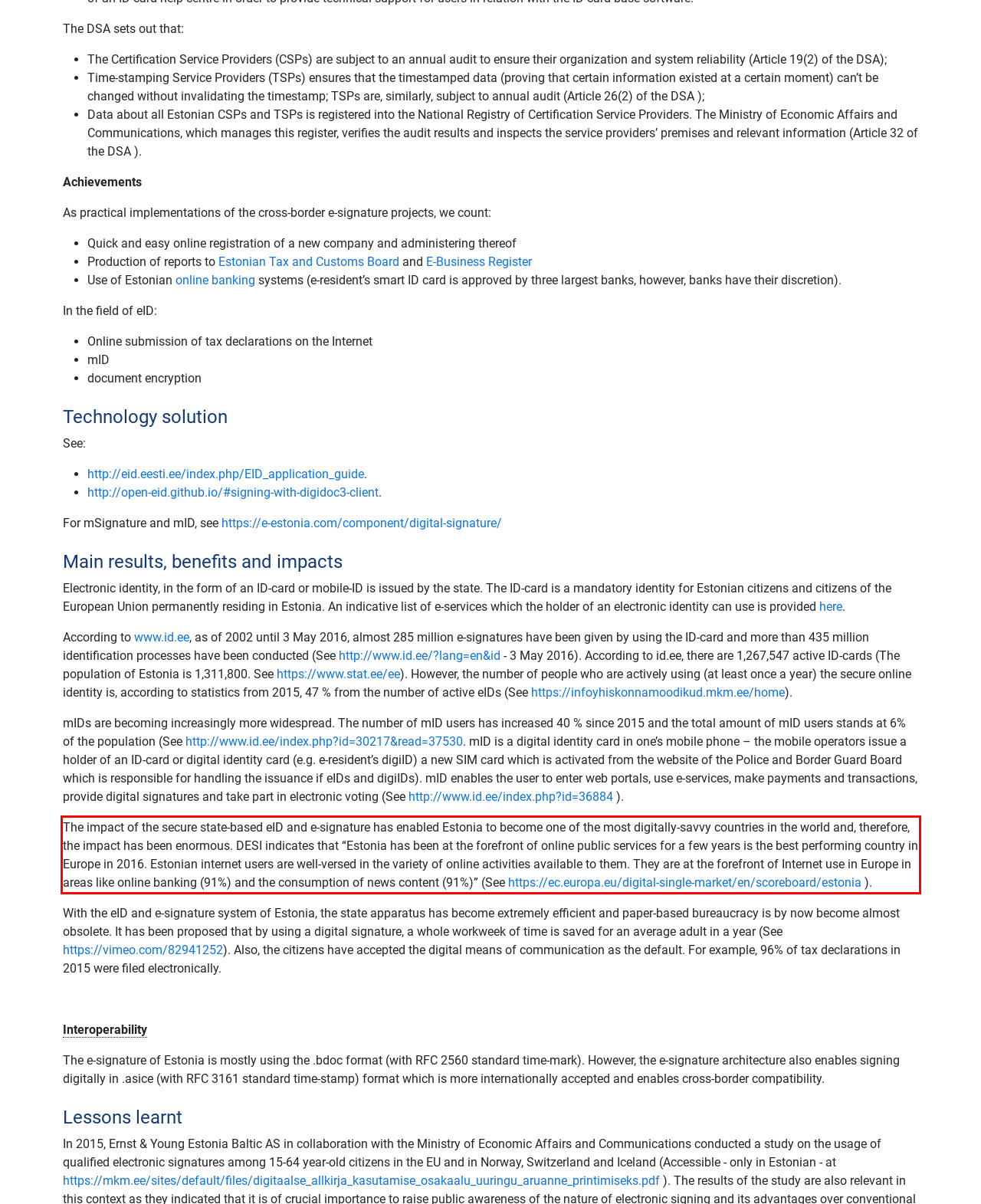Please use OCR to extract the text content from the red bounding box in the provided webpage screenshot.

The impact of the secure state-based eID and e-signature has enabled Estonia to become one of the most digitally-savvy countries in the world and, therefore, the impact has been enormous. DESI indicates that “Estonia has been at the forefront of online public services for a few years is the best performing country in Europe in 2016. Estonian internet users are well-versed in the variety of online activities available to them. They are at the forefront of Internet use in Europe in areas like online banking (91%) and the consumption of news content (91%)” (See https://ec.europa.eu/digital-single-market/en/scoreboard/estonia ).